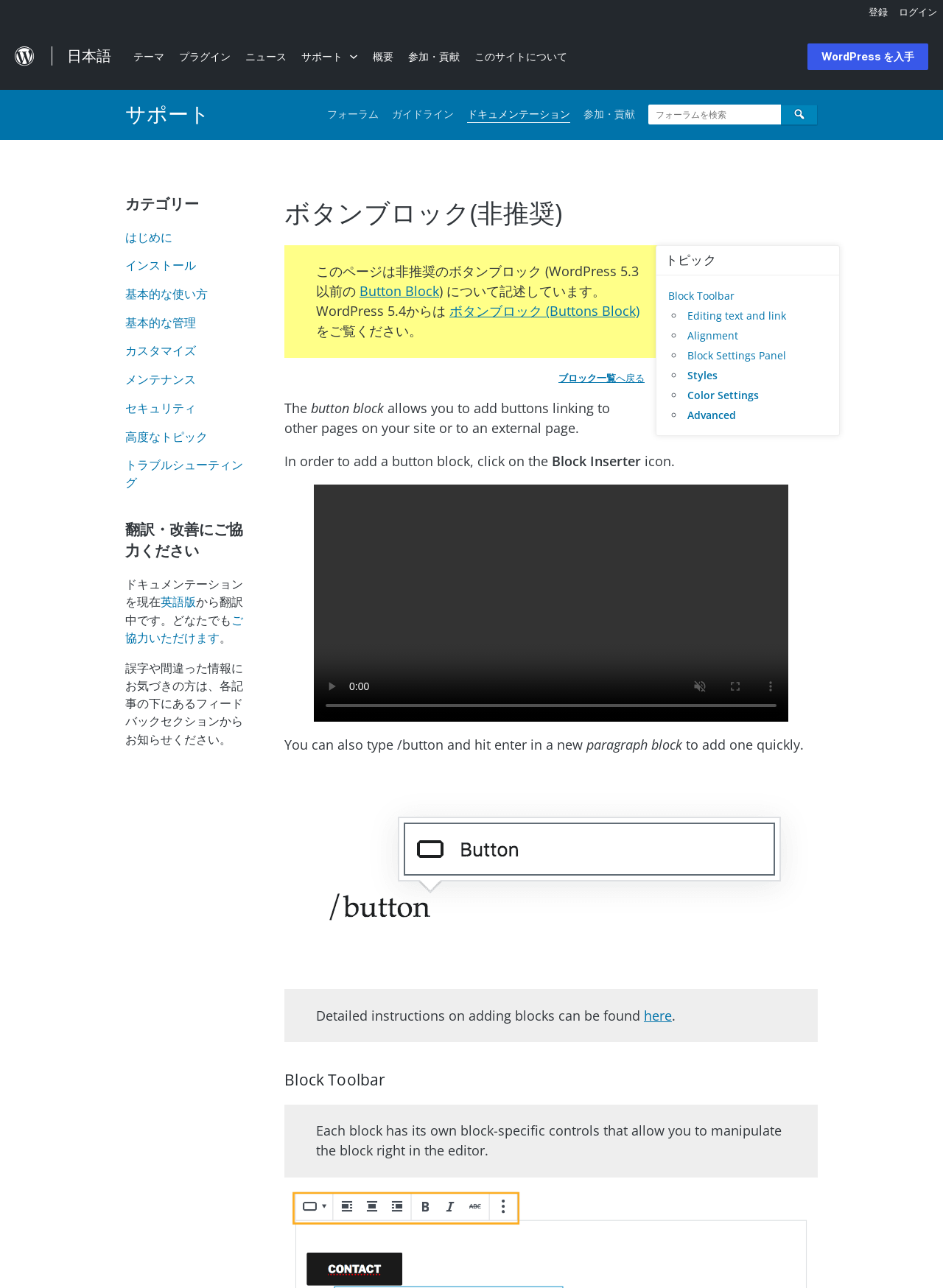Determine the bounding box coordinates of the clickable element to complete this instruction: "go to WordPress.org". Provide the coordinates in the format of four float numbers between 0 and 1, [left, top, right, bottom].

[0.0, 0.018, 0.052, 0.07]